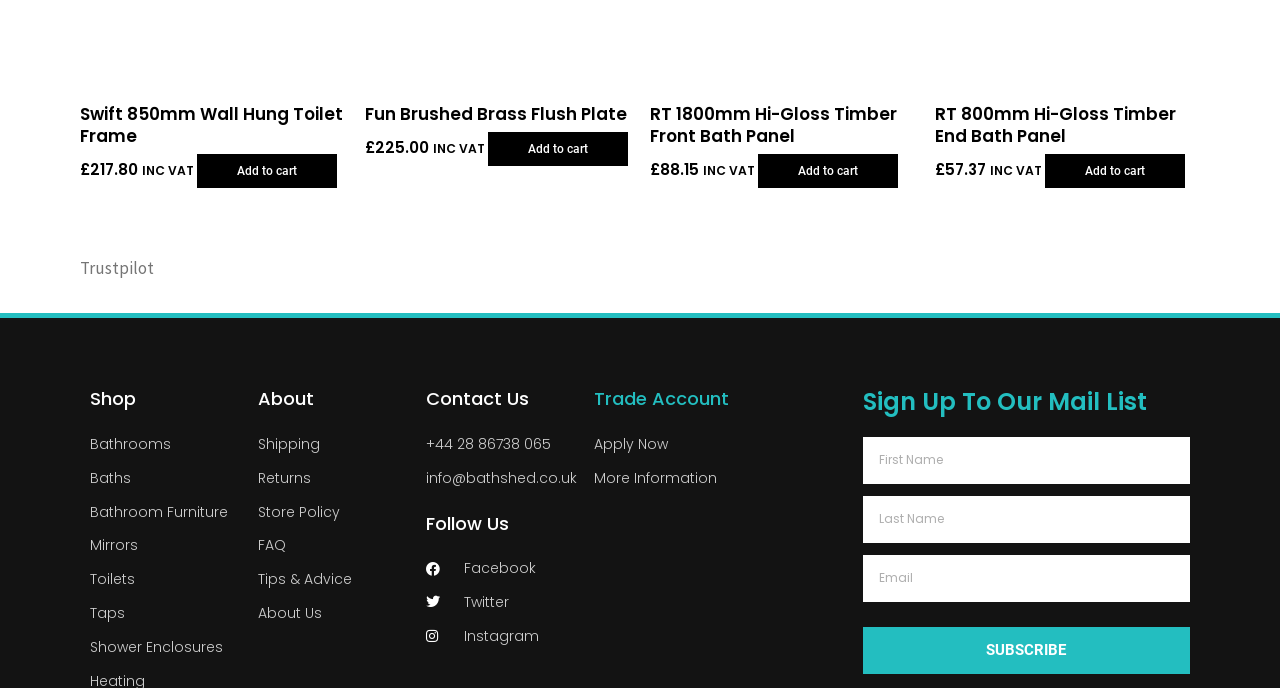What is the function of the 'Add to cart' links?
Using the visual information, respond with a single word or phrase.

To add products to cart